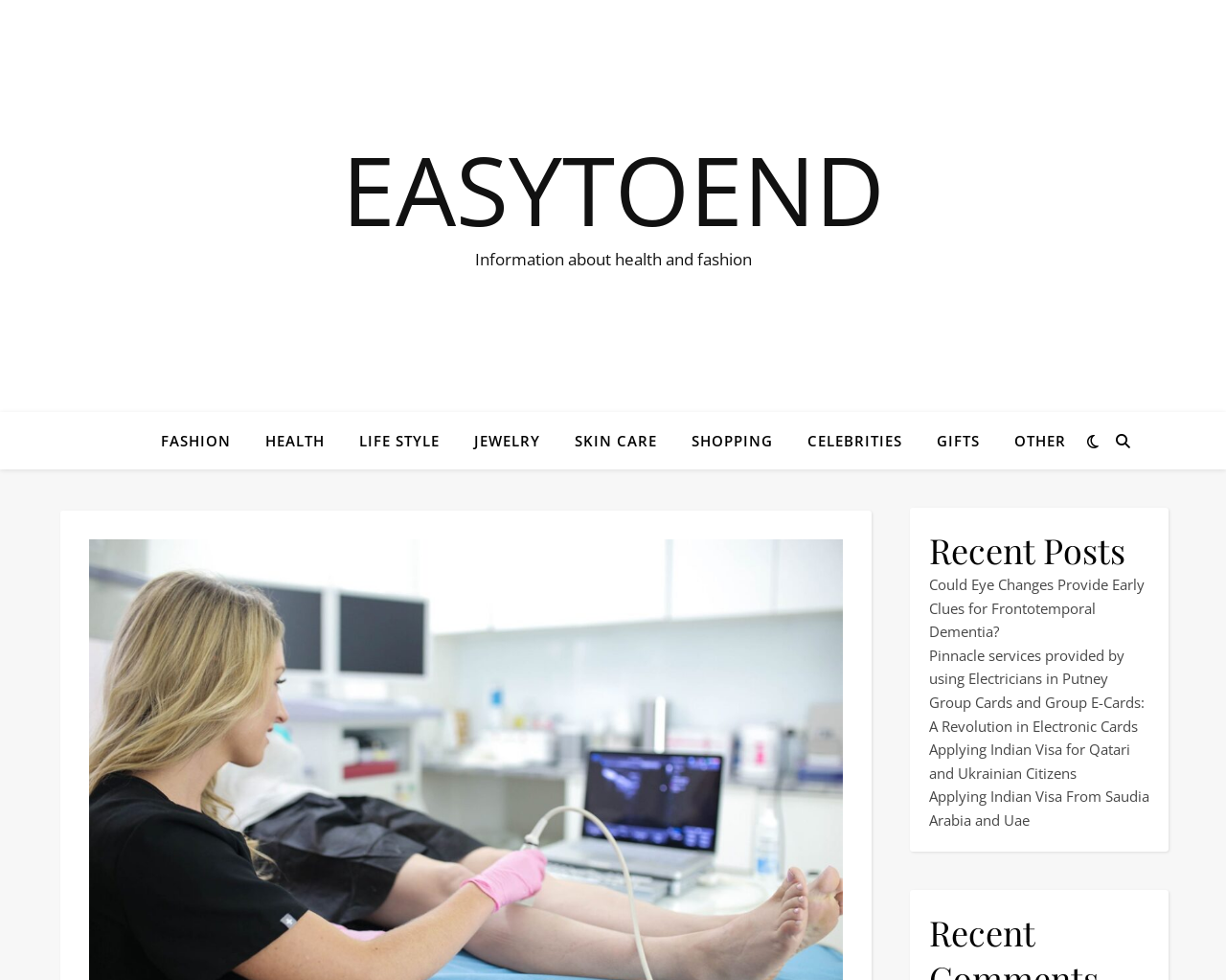Please extract the title of the webpage.

What’s The Benefit And What Is A Vein Doctor Called?